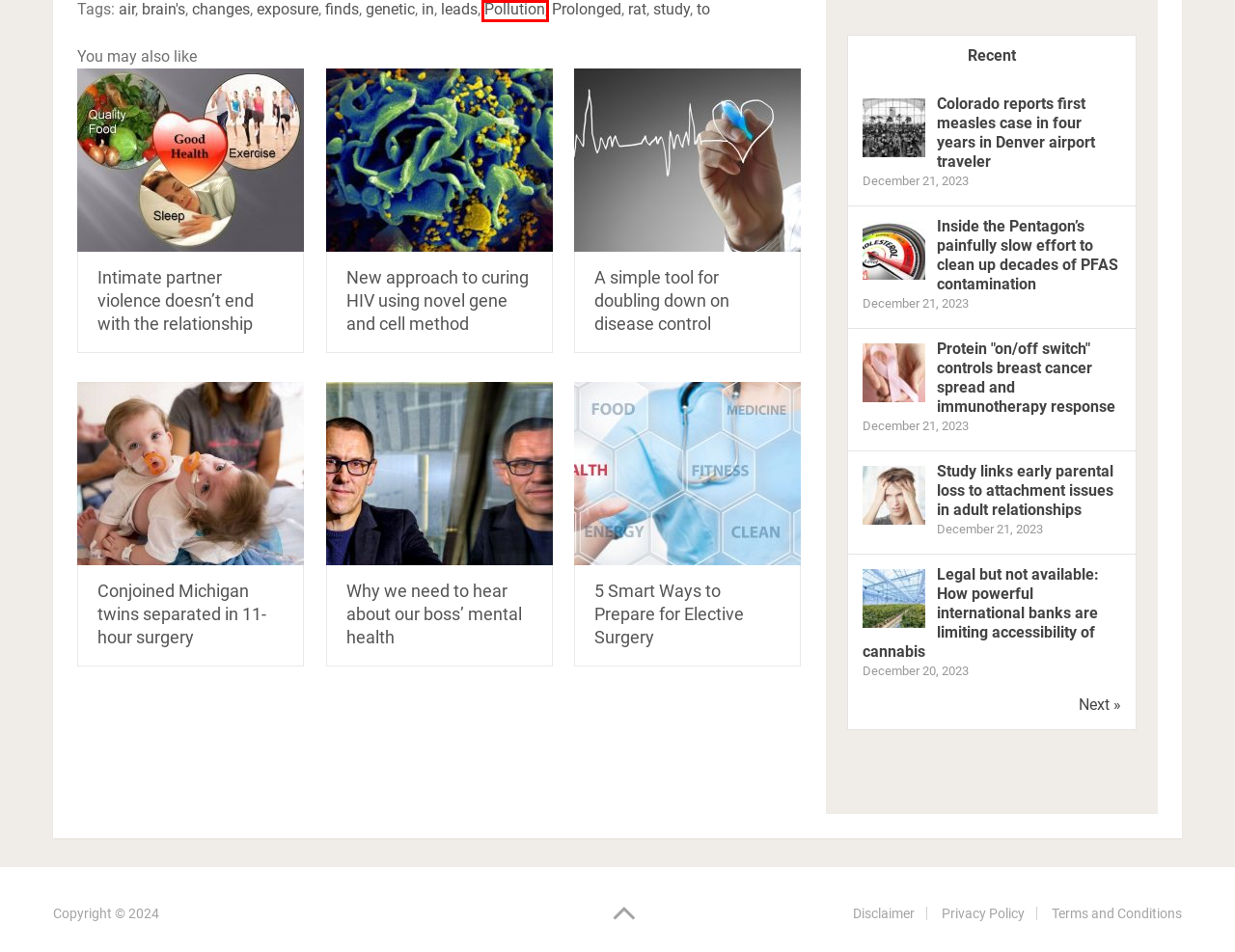You have a screenshot of a webpage with a red bounding box around an element. Choose the best matching webpage description that would appear after clicking the highlighted element. Here are the candidates:
A. changes Archives - Health Worlds News
B. brain's Archives - Health Worlds News
C. study Archives - Health Worlds News
D. 5 Smart Ways to Prepare for Elective Surgery - Health Worlds News
E. A simple tool for doubling down on disease control - Health Worlds News
F. Pollution Archives - Health Worlds News
G. genetic Archives - Health Worlds News
H. Why we need to hear about our boss' mental health - Health Worlds News

F